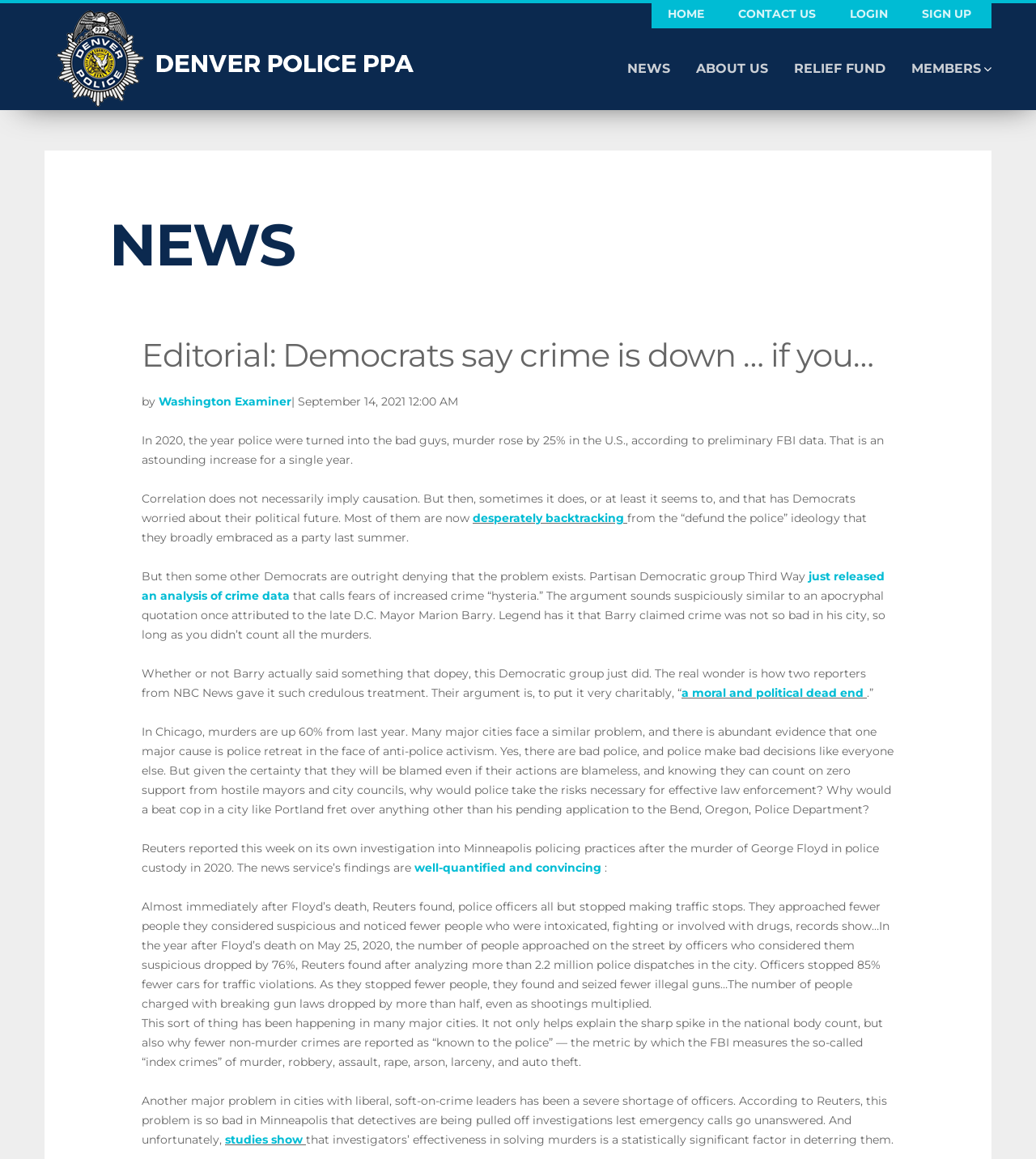Give a detailed account of the webpage's layout and content.

The webpage is an editorial article discussing the rise in crime rates, specifically homicides, in the United States. At the top of the page, there are five links: "HOME", "CONTACT US", "LOGIN", "SIGN UP", and the logo of the Denver Police Protective Association, which is an image with a link. Below the logo, there are five more links: "NEWS", "ABOUT US", "RELIEF FUND", and "MEMBERS".

The main content of the article is divided into several sections. The title of the article, "Editorial: Democrats say crime is down … if you don’t count the massive spike in homicides!", is followed by a heading "NEWS" and a subheading with the author's name and publication date. The article then begins, discussing the increase in murder rates in 2020 and how Democrats are responding to this trend.

The article is written in a formal tone and includes several links to external sources, such as the Washington Examiner and NBC News. There are also several paragraphs of text discussing the rise in crime rates, the response of Democrats, and the impact of police retreat in the face of anti-police activism.

In the middle of the article, there is a section discussing a Reuters investigation into Minneapolis policing practices after the murder of George Floyd in 2020. This section includes several statistics and quotes from the investigation, highlighting the decrease in police activity and the subsequent increase in crime rates.

Overall, the webpage is a formal editorial article discussing a serious topic, with a focus on the rise in crime rates and the response of Democrats. The article includes several links to external sources and is written in a formal tone.